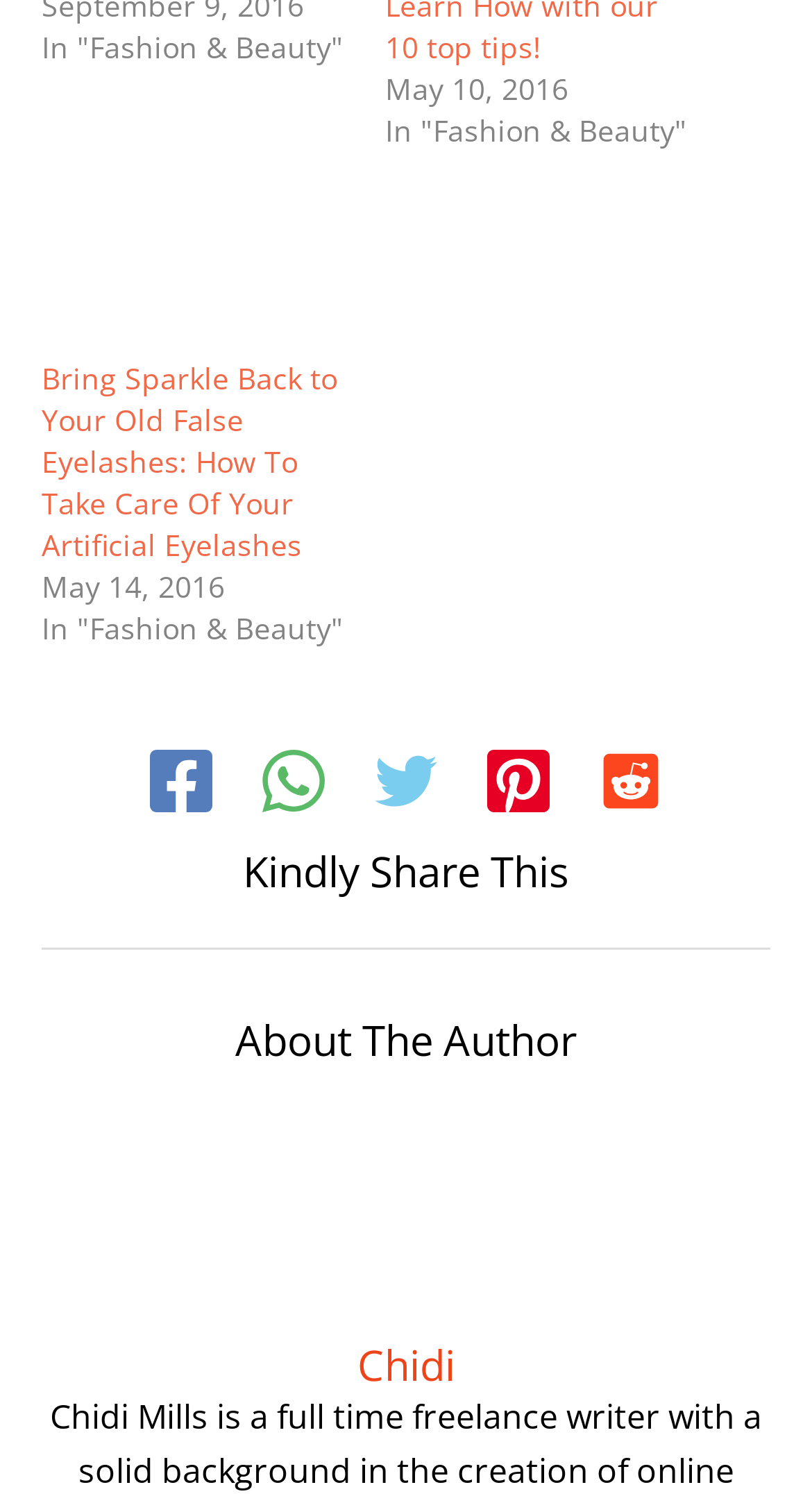Who is the author of the article?
Offer a detailed and exhaustive answer to the question.

The 'About The Author' section at the bottom of the page mentions the author's name as Chidi, which is also a link.